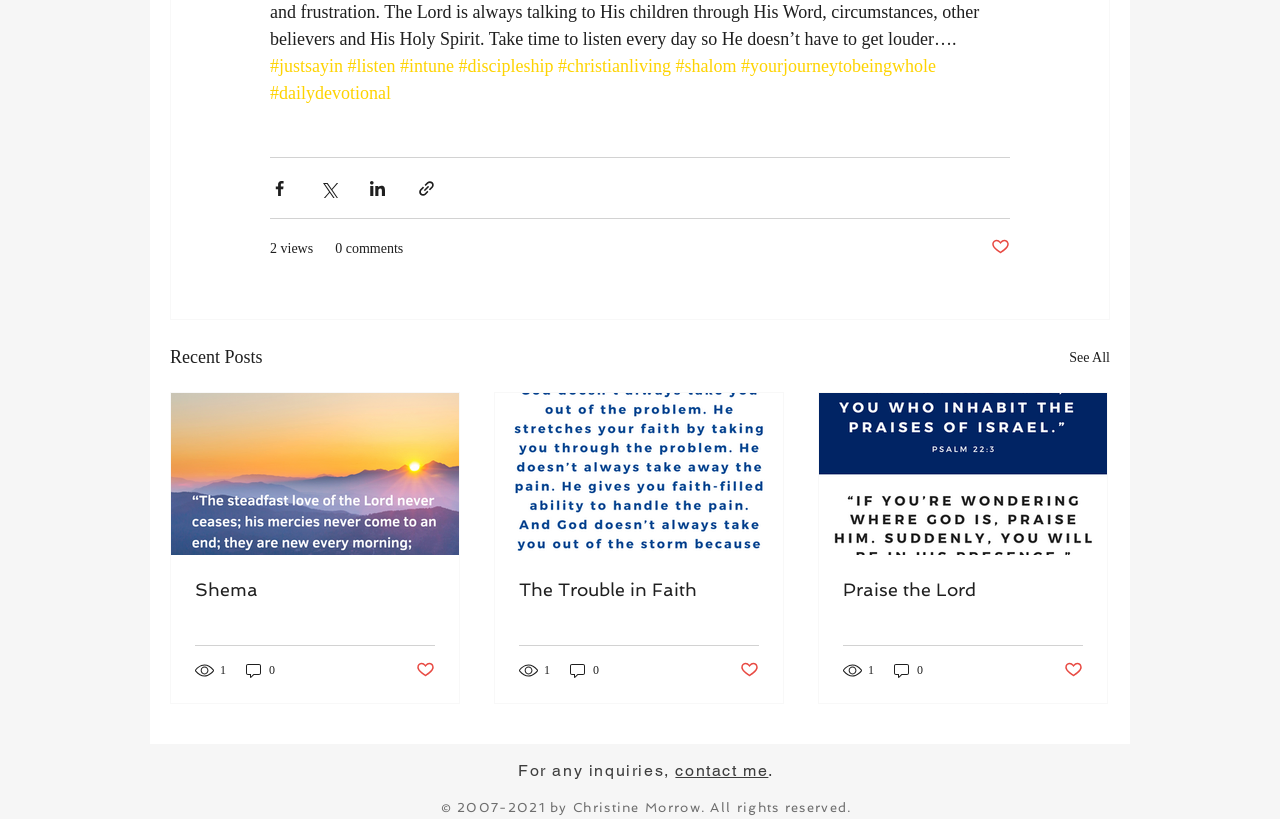Please mark the bounding box coordinates of the area that should be clicked to carry out the instruction: "Contact the author".

[0.528, 0.929, 0.6, 0.952]